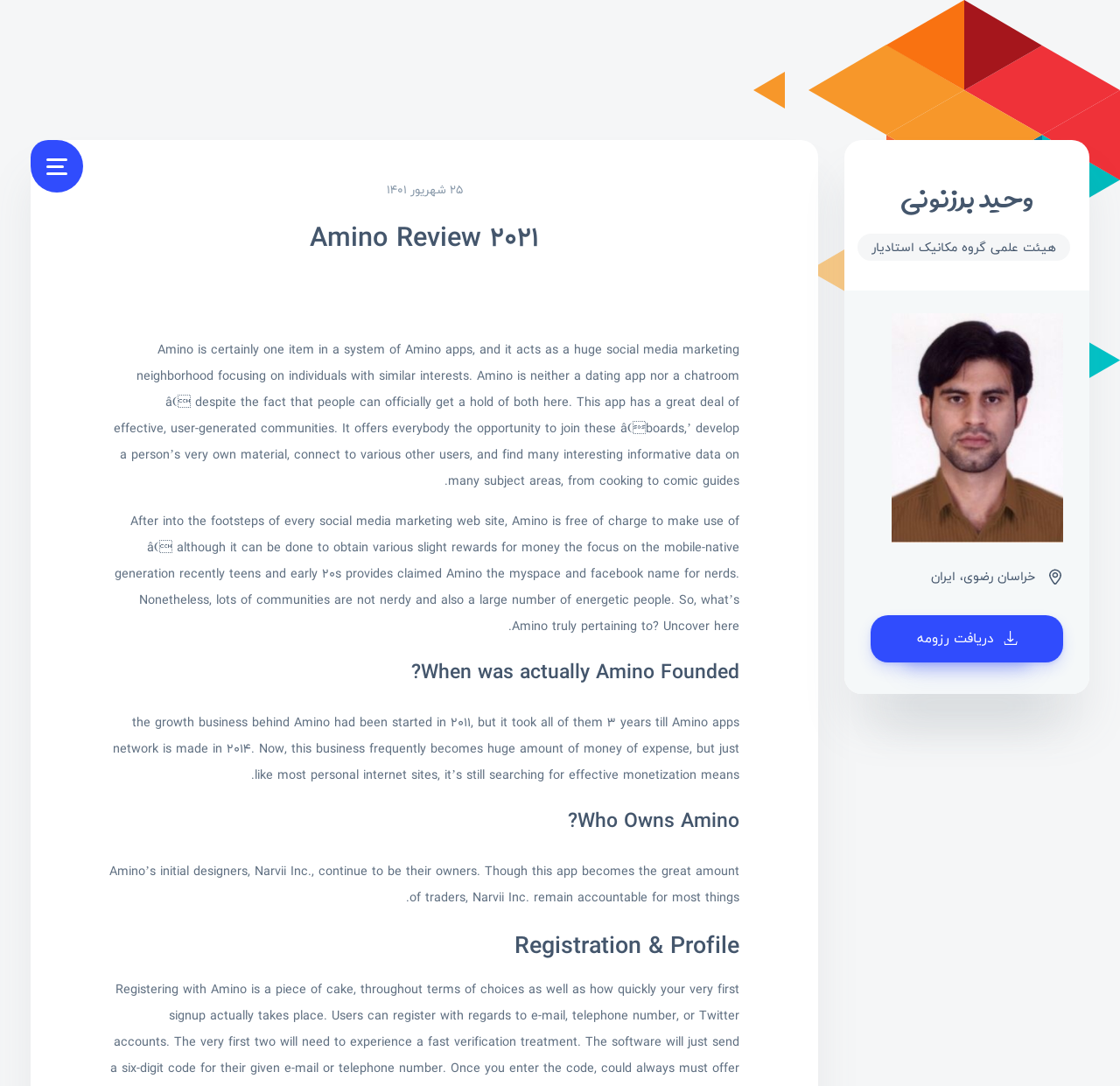Please extract the primary headline from the webpage.

Amino Review 2021